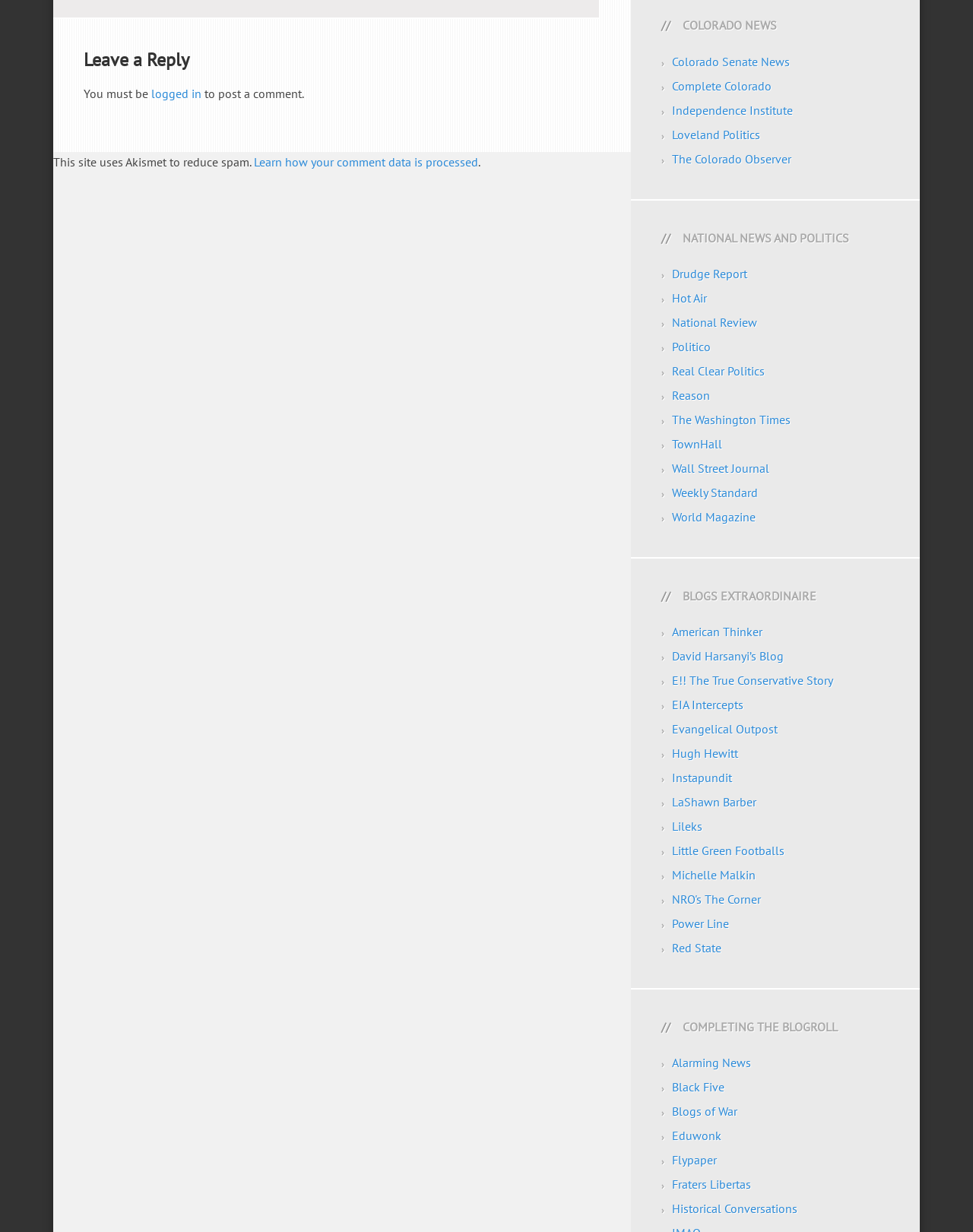Specify the bounding box coordinates of the area to click in order to execute this command: 'Learn how your comment data is processed'. The coordinates should consist of four float numbers ranging from 0 to 1, and should be formatted as [left, top, right, bottom].

[0.261, 0.125, 0.491, 0.137]